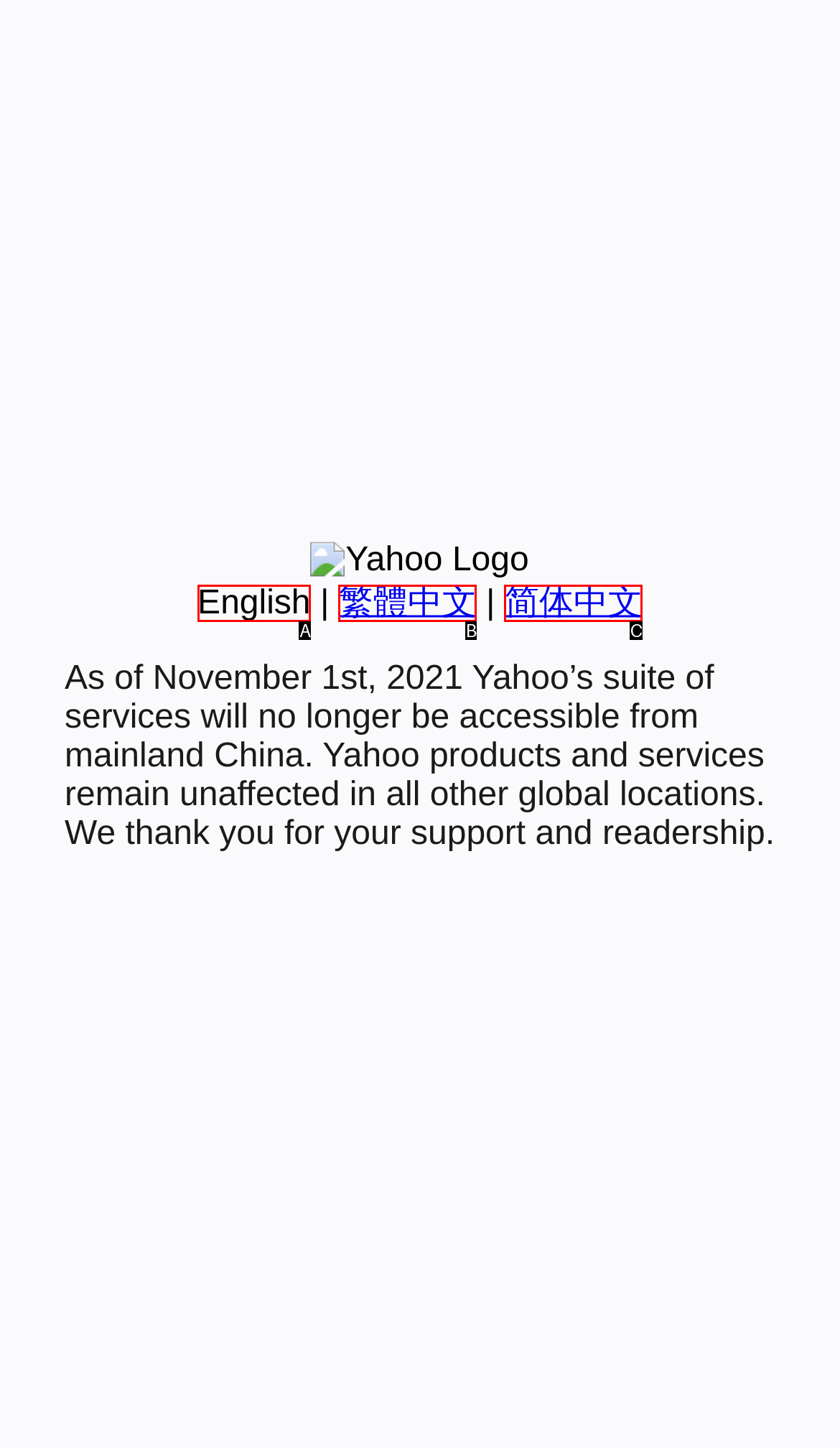Select the HTML element that best fits the description: 简体中文
Respond with the letter of the correct option from the choices given.

C